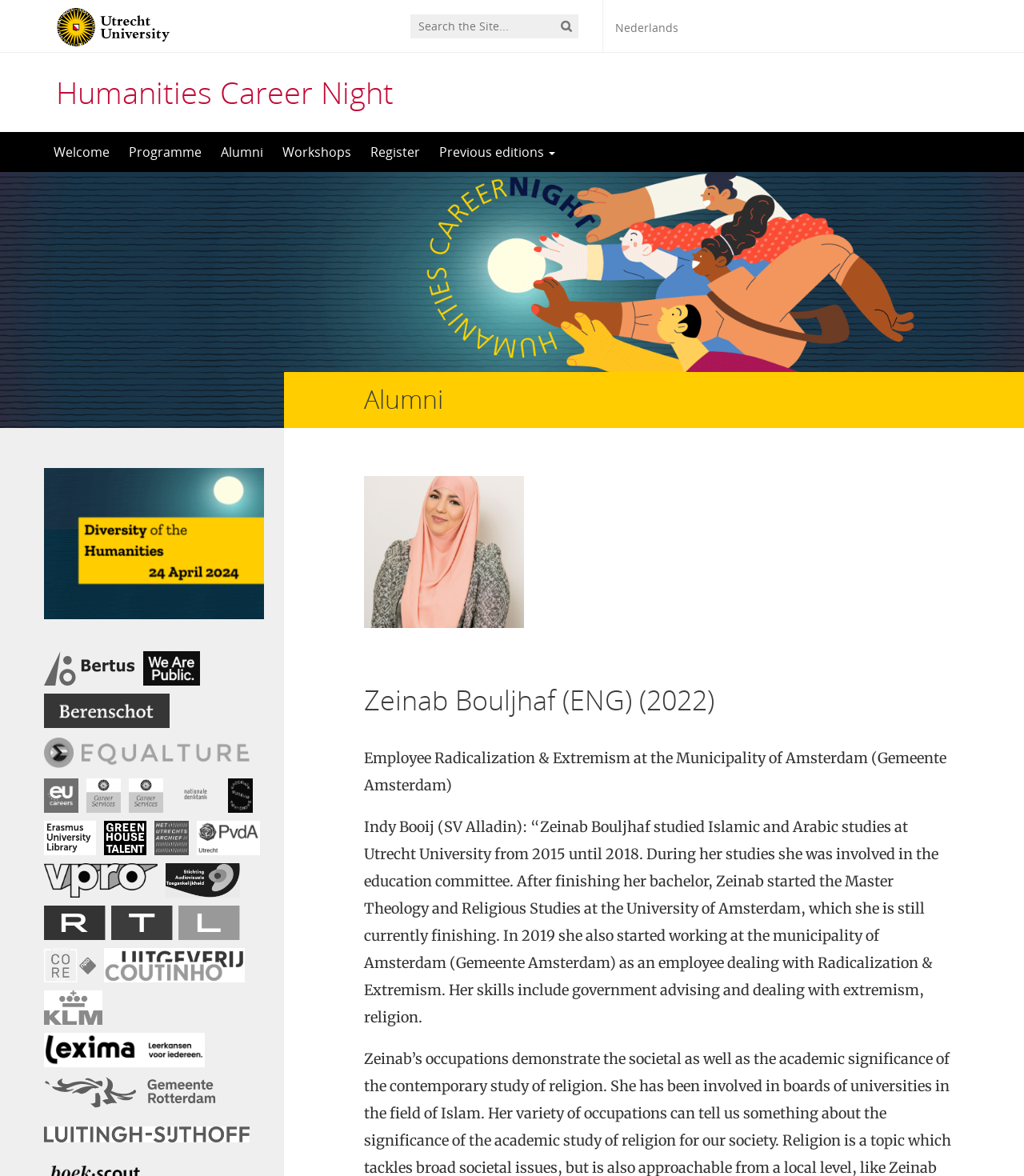Given the following UI element description: "alt="Logo Utrecht University"", find the bounding box coordinates in the webpage screenshot.

[0.055, 0.013, 0.195, 0.03]